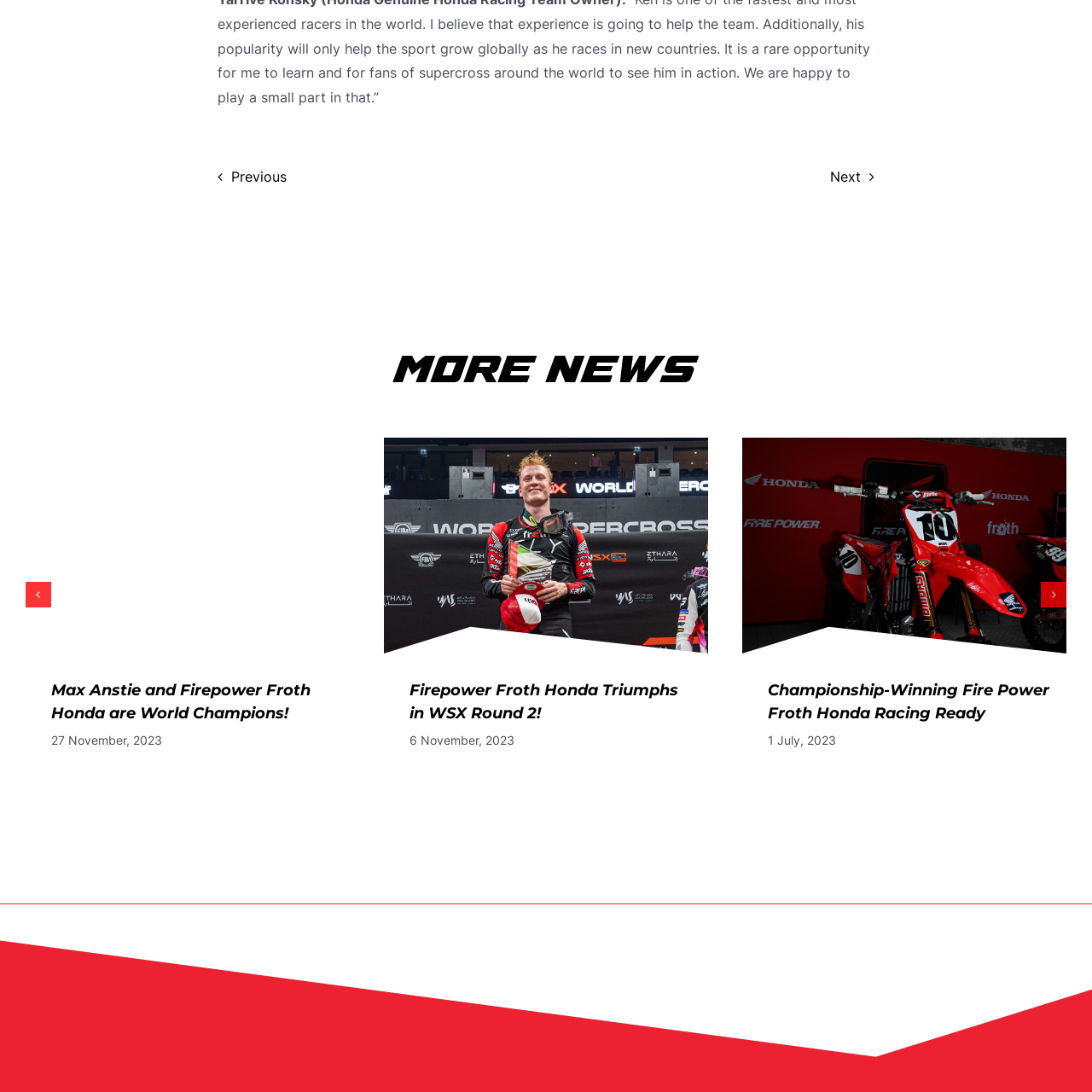Look closely at the section within the red border and give a one-word or brief phrase response to this question: 
On what date did the team achieve this significant milestone?

November 27, 2023